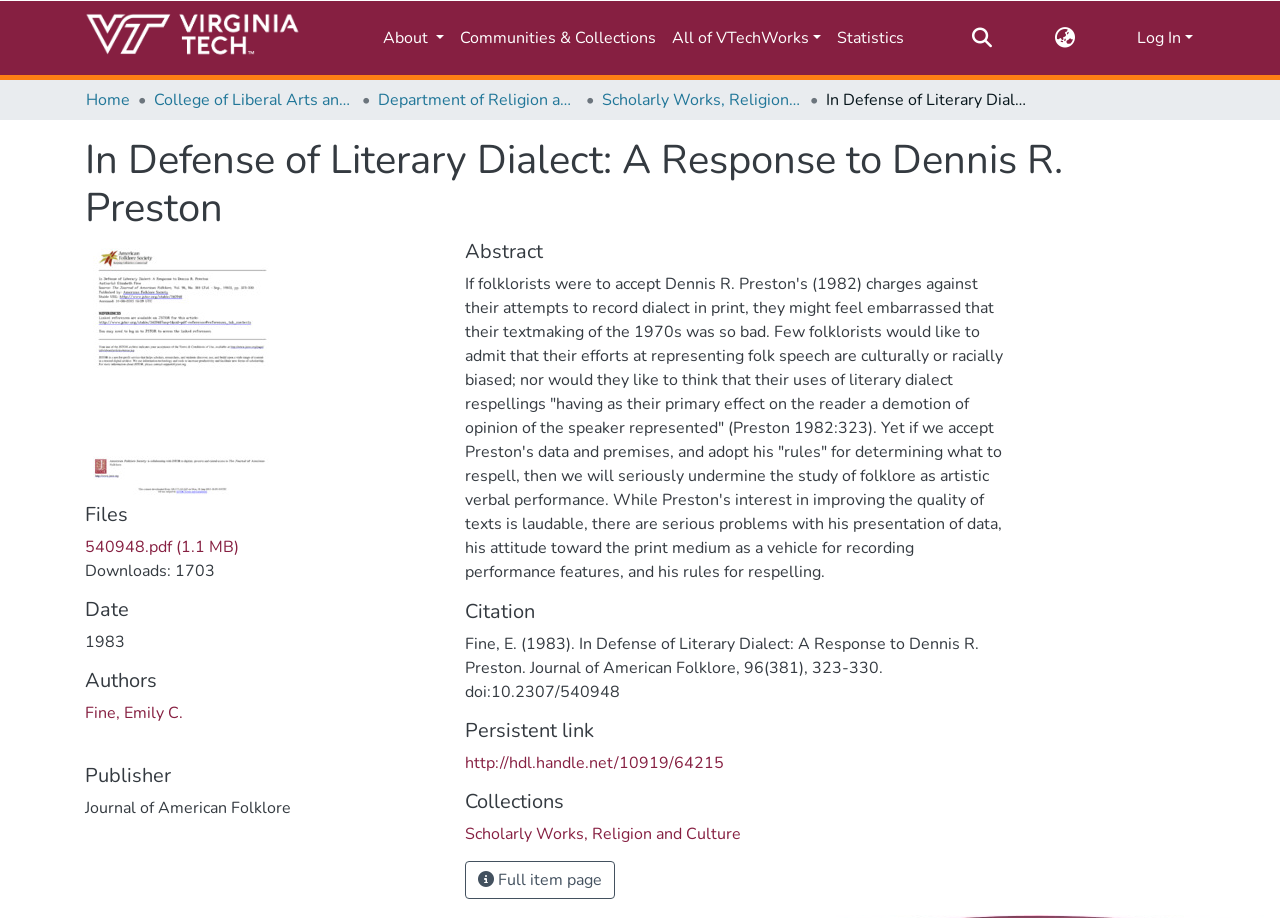Please identify the bounding box coordinates of the clickable area that will allow you to execute the instruction: "Log in".

[0.887, 0.029, 0.934, 0.053]